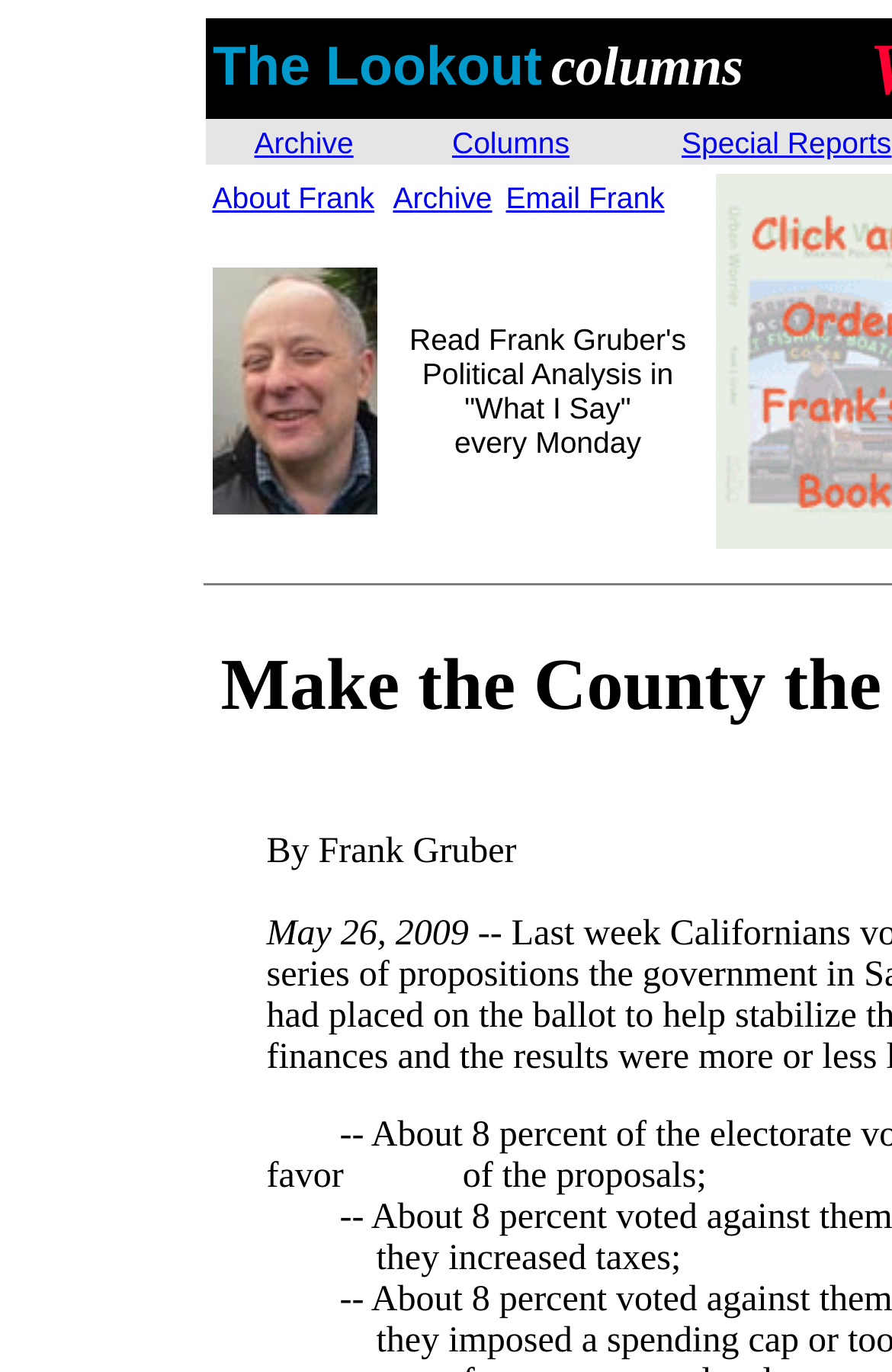Predict the bounding box of the UI element that fits this description: "Special Reports".

[0.764, 0.091, 0.999, 0.116]